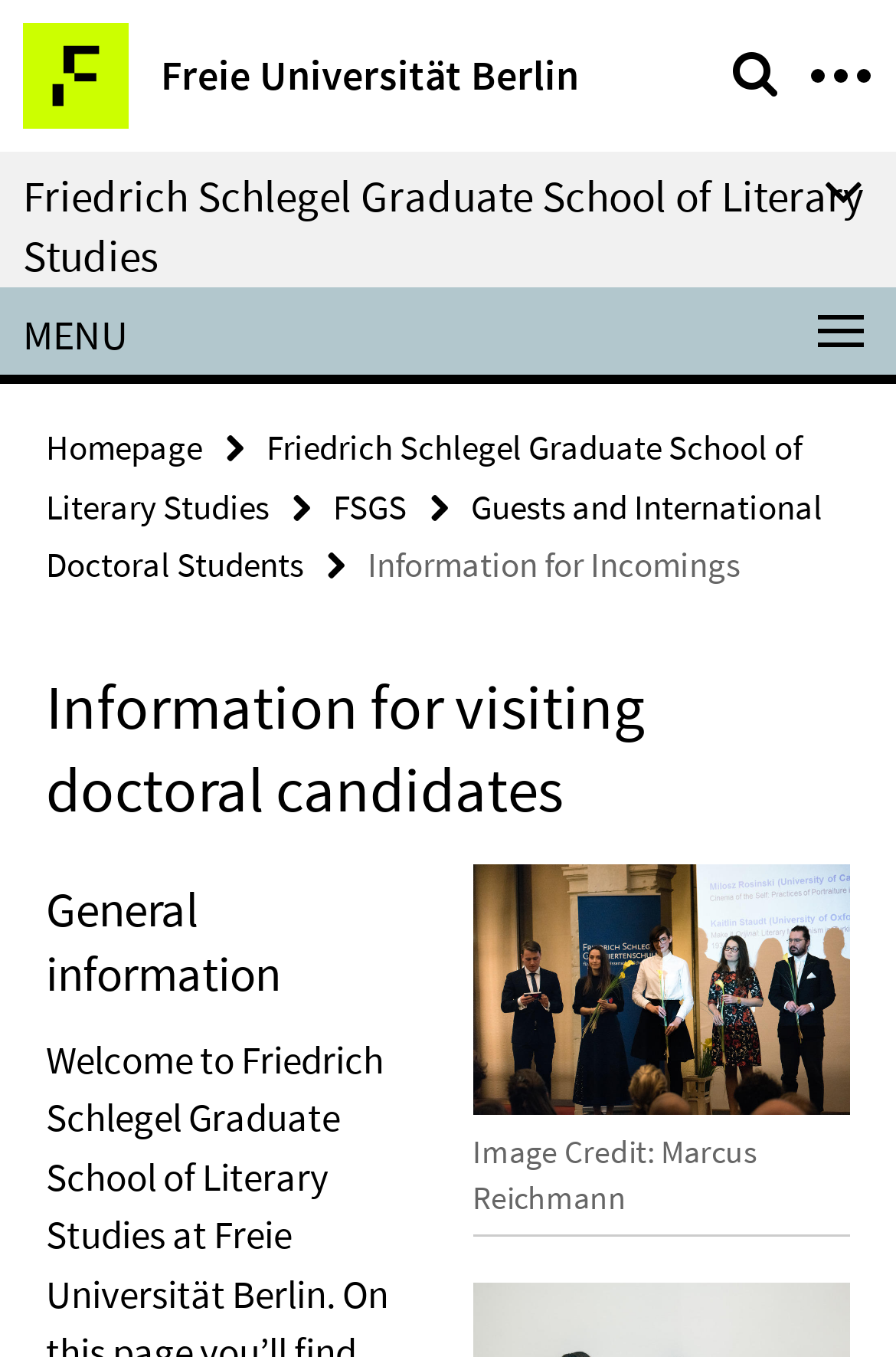Please provide a comprehensive answer to the question below using the information from the image: What is the image credit for the picture?

I found the answer by looking at the figcaption element with the text 'Image Credit: Marcus Reichmann' which is a child of the figure element. This text is likely to be the image credit for the picture.